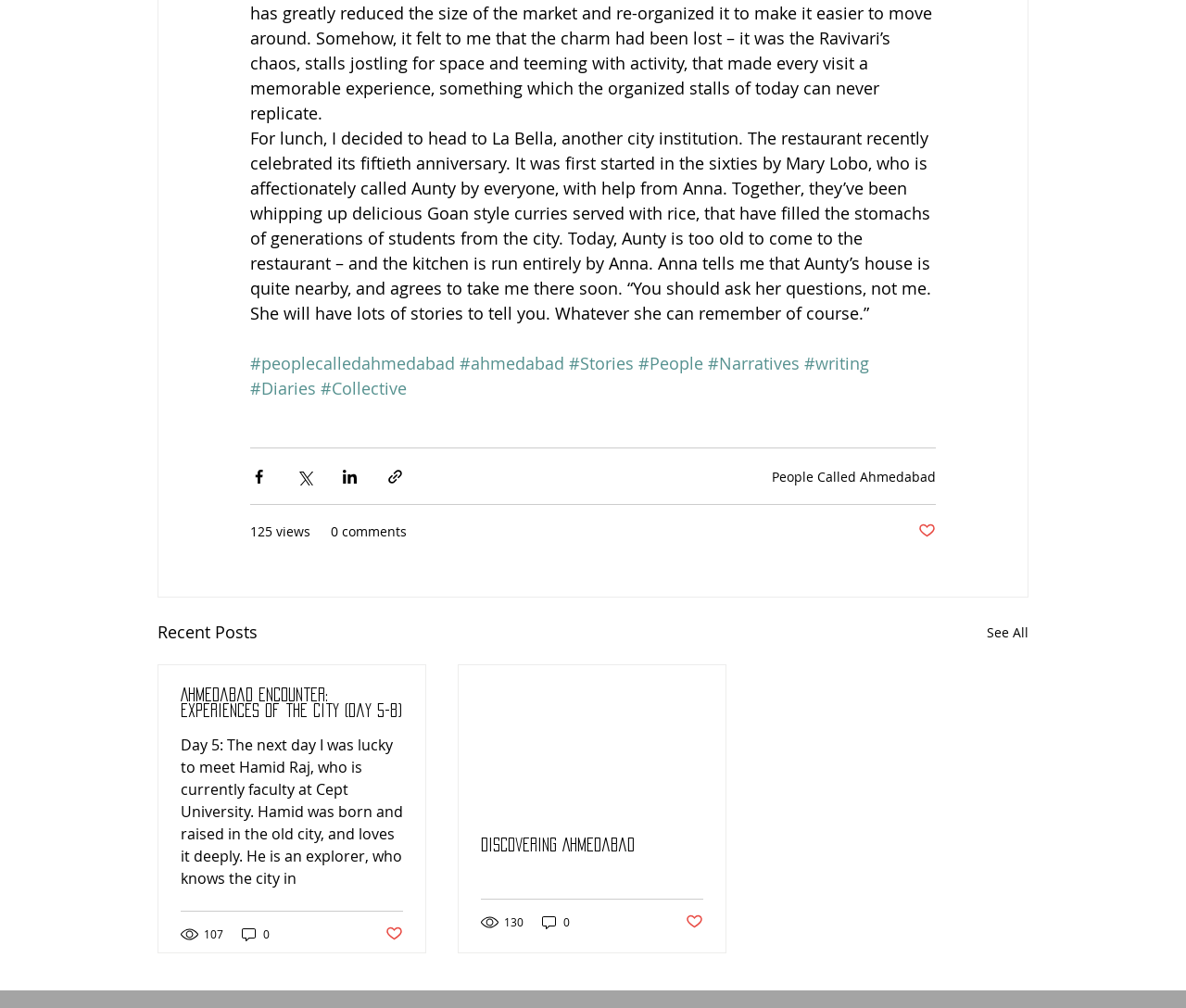Provide a short answer to the following question with just one word or phrase: How many social media sharing options are available?

4